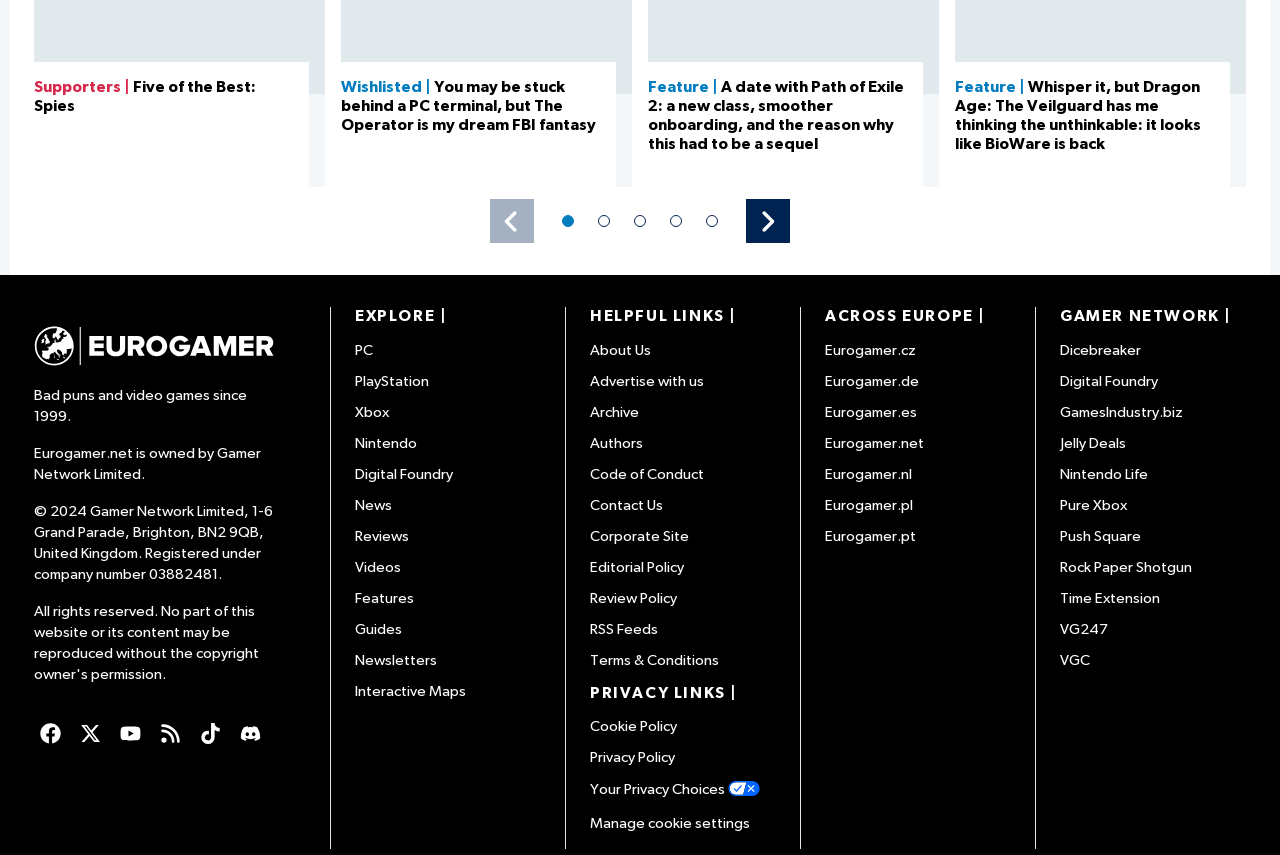Using the details from the image, please elaborate on the following question: What are the social media platforms listed at the bottom of the webpage?

At the bottom of the webpage, there are links to various social media platforms, including Facebook, X, YouTube, Tiktok, and Discord, which are represented by their respective logos.